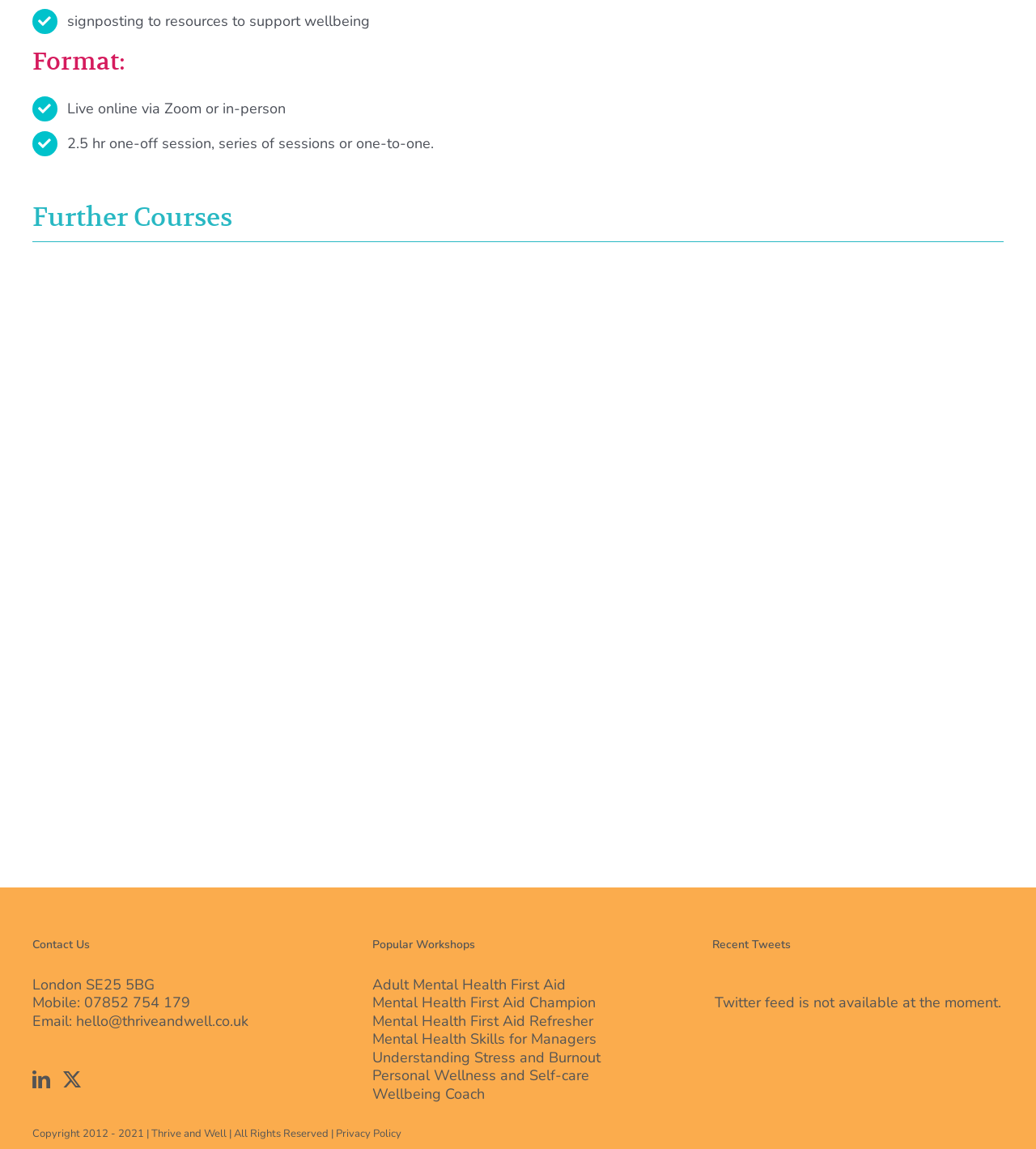Please find the bounding box coordinates of the element that needs to be clicked to perform the following instruction: "View product details". The bounding box coordinates should be four float numbers between 0 and 1, represented as [left, top, right, bottom].

None